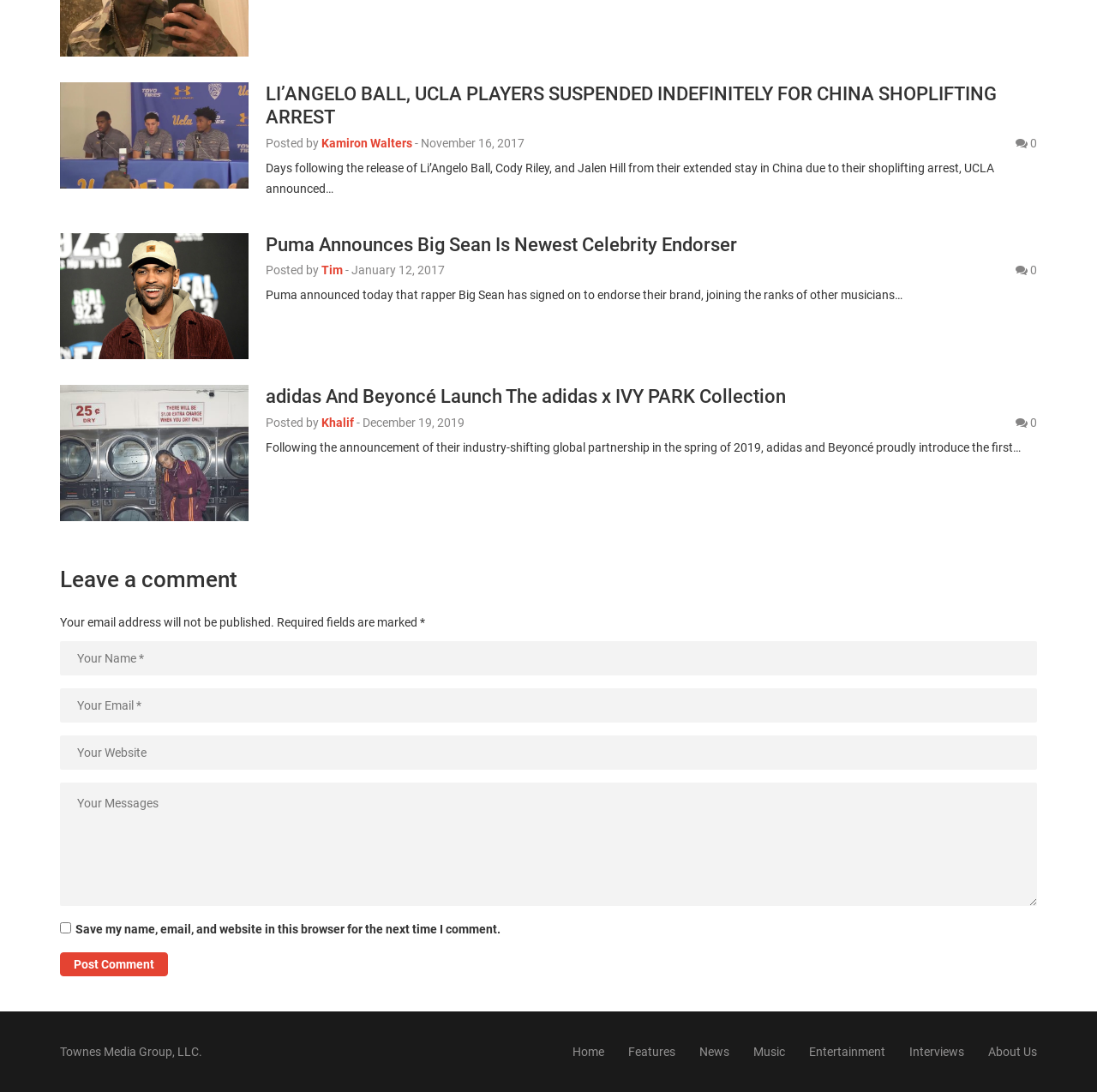Please give a one-word or short phrase response to the following question: 
What is the purpose of the textboxes at the bottom of the page?

Leave a comment